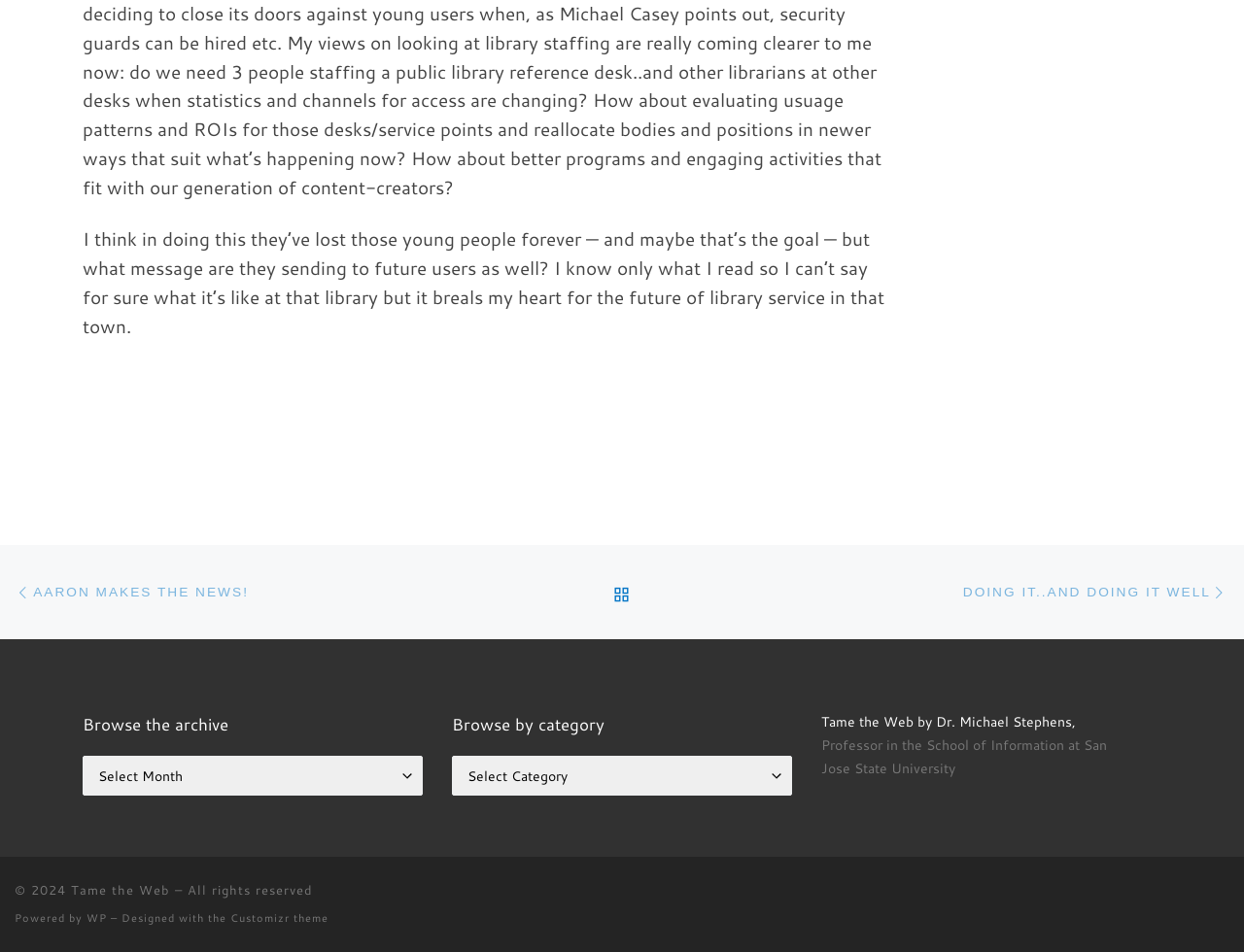Please find the bounding box coordinates of the element that must be clicked to perform the given instruction: "Click on 'AARON MAKES THE NEWS!' link". The coordinates should be four float numbers from 0 to 1, i.e., [left, top, right, bottom].

[0.012, 0.593, 0.2, 0.651]